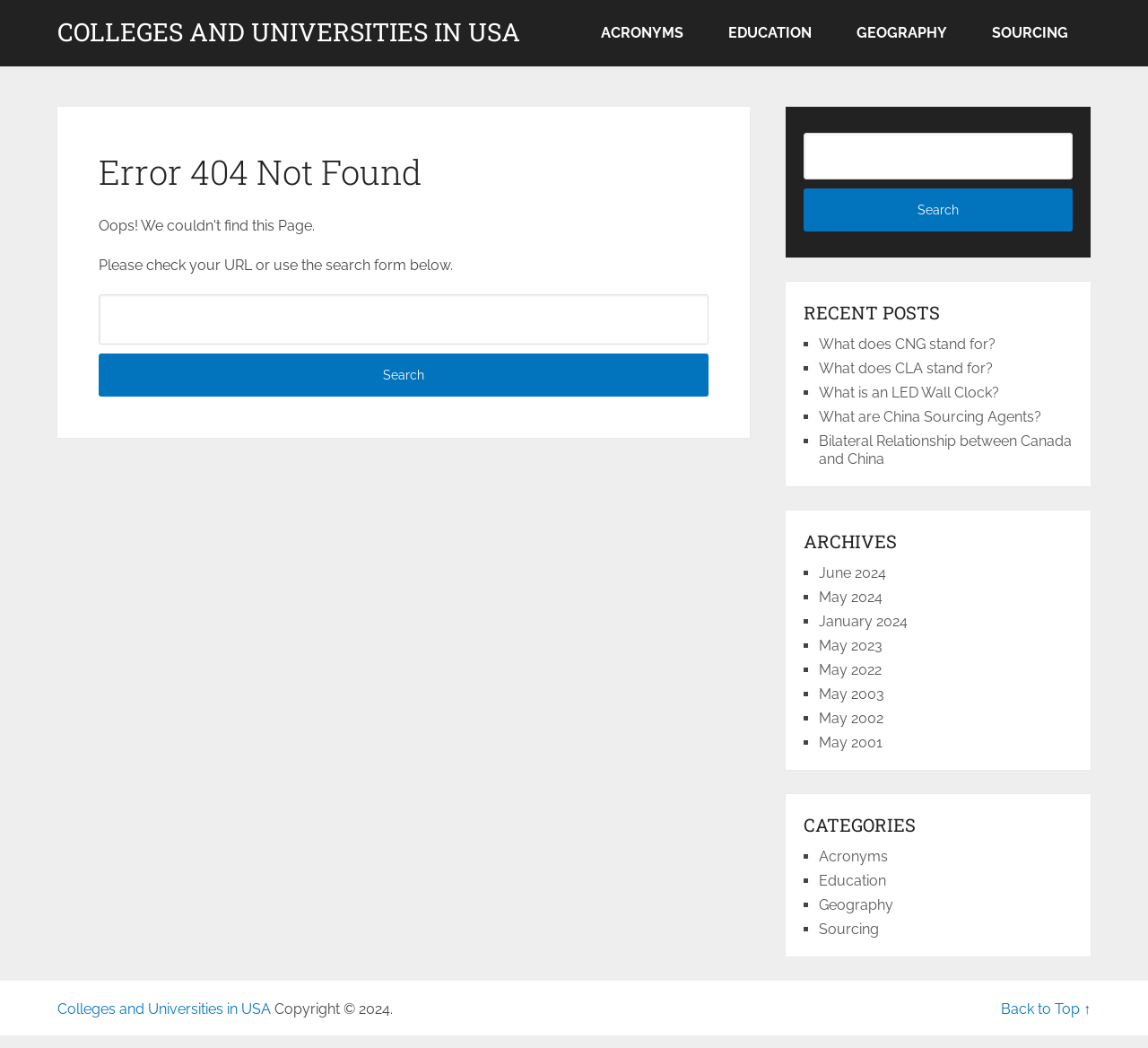Using the information in the image, give a comprehensive answer to the question: 
What is the recent post listed first on the webpage?

The recent posts are listed in the 'RECENT POSTS' section of the webpage, and the first post is 'What does CNG stand for?', which is a link to a related article or topic.